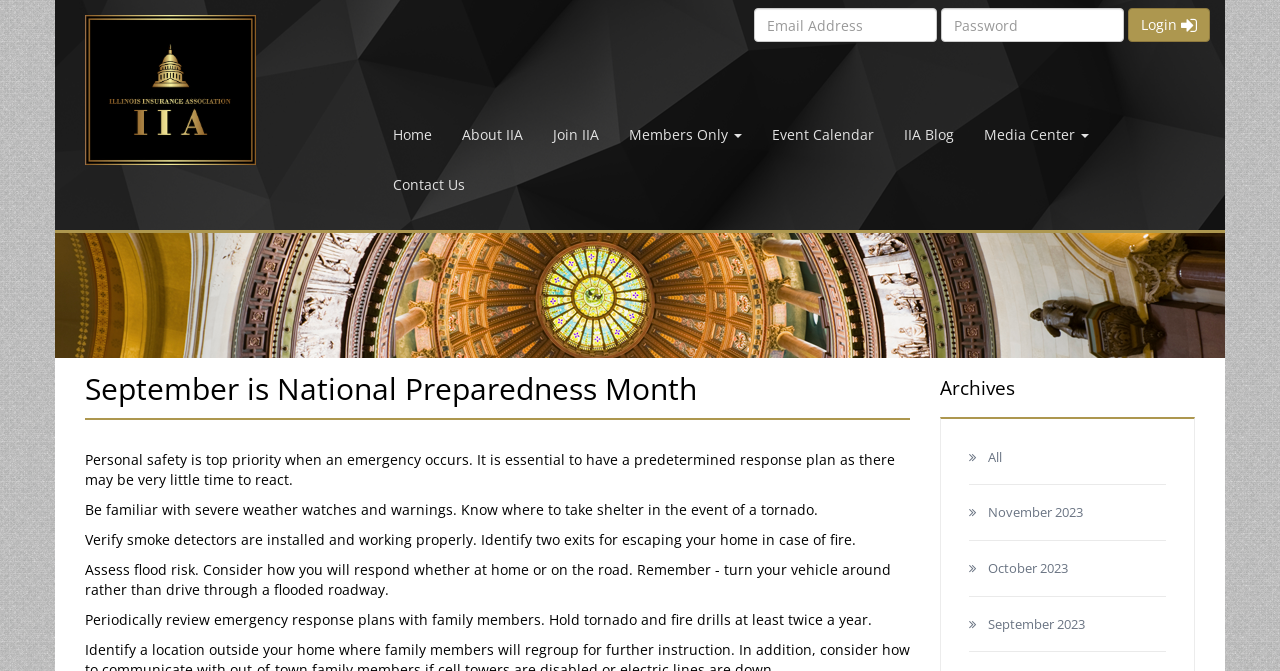Find the bounding box coordinates of the element's region that should be clicked in order to follow the given instruction: "Read about national preparedness month". The coordinates should consist of four float numbers between 0 and 1, i.e., [left, top, right, bottom].

[0.066, 0.534, 0.711, 0.626]